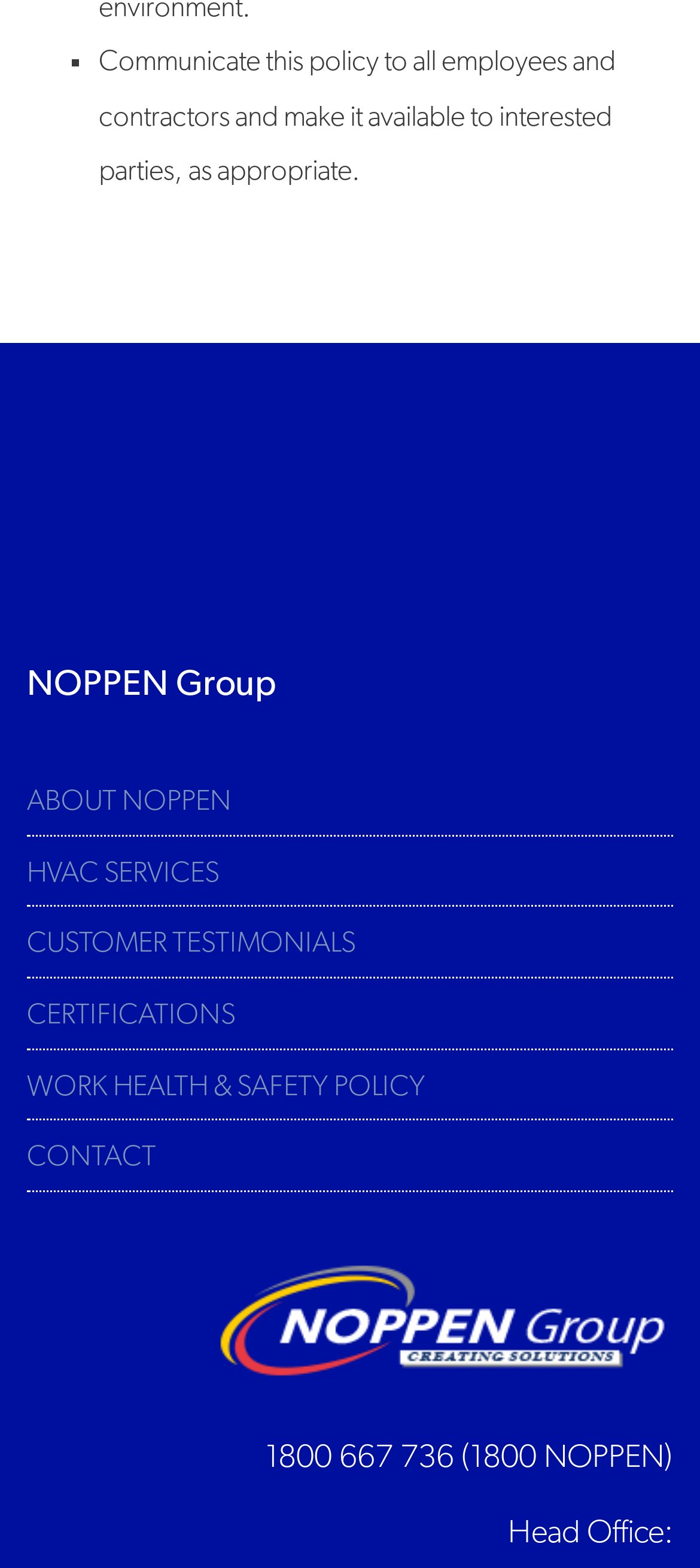What is the company name?
Please provide a single word or phrase as your answer based on the screenshot.

NOPPEN Group